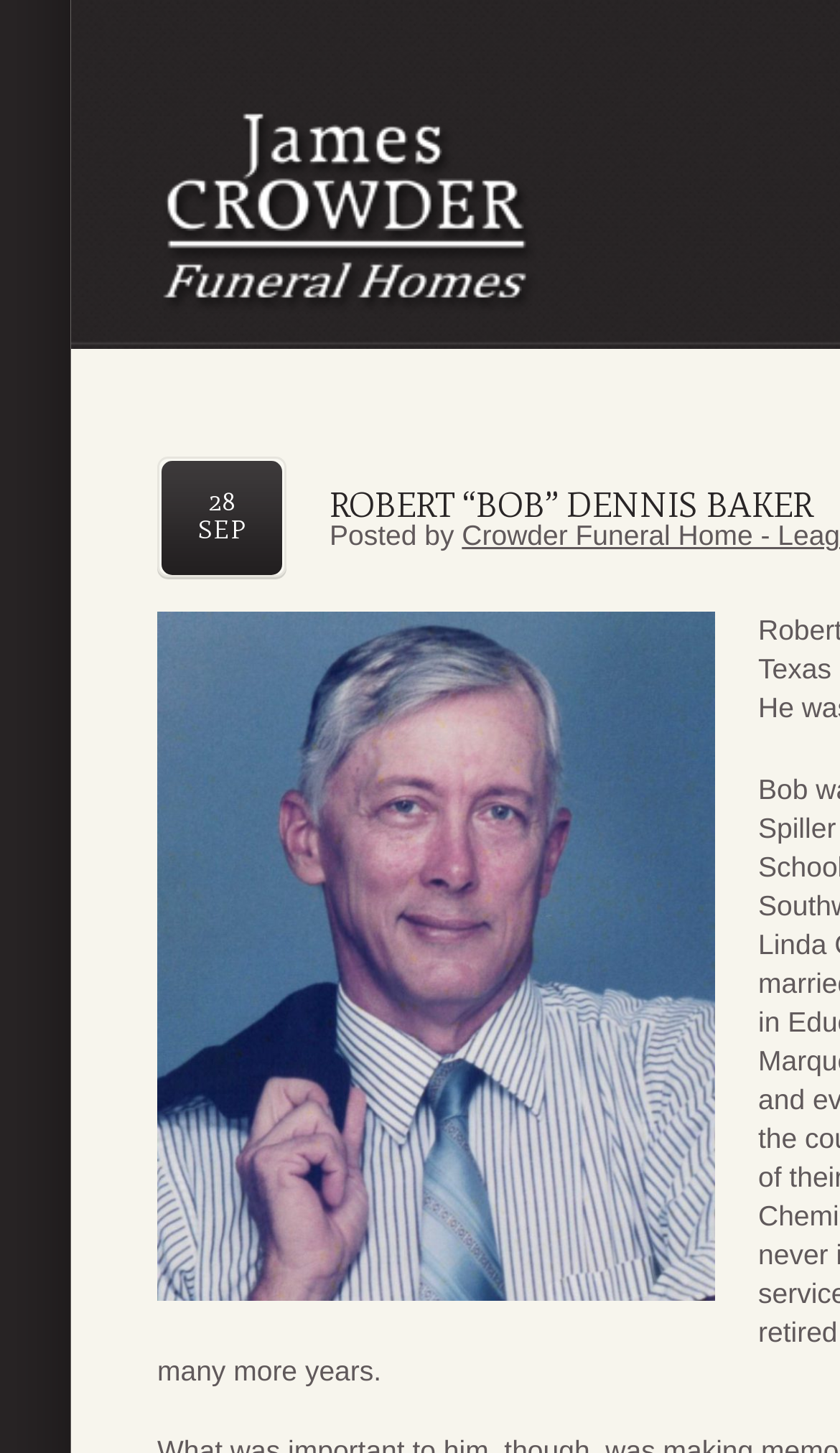Locate the UI element described as follows: "alt="Crowder Funeral Home"". Return the bounding box coordinates as four float numbers between 0 and 1 in the order [left, top, right, bottom].

[0.187, 0.073, 0.651, 0.095]